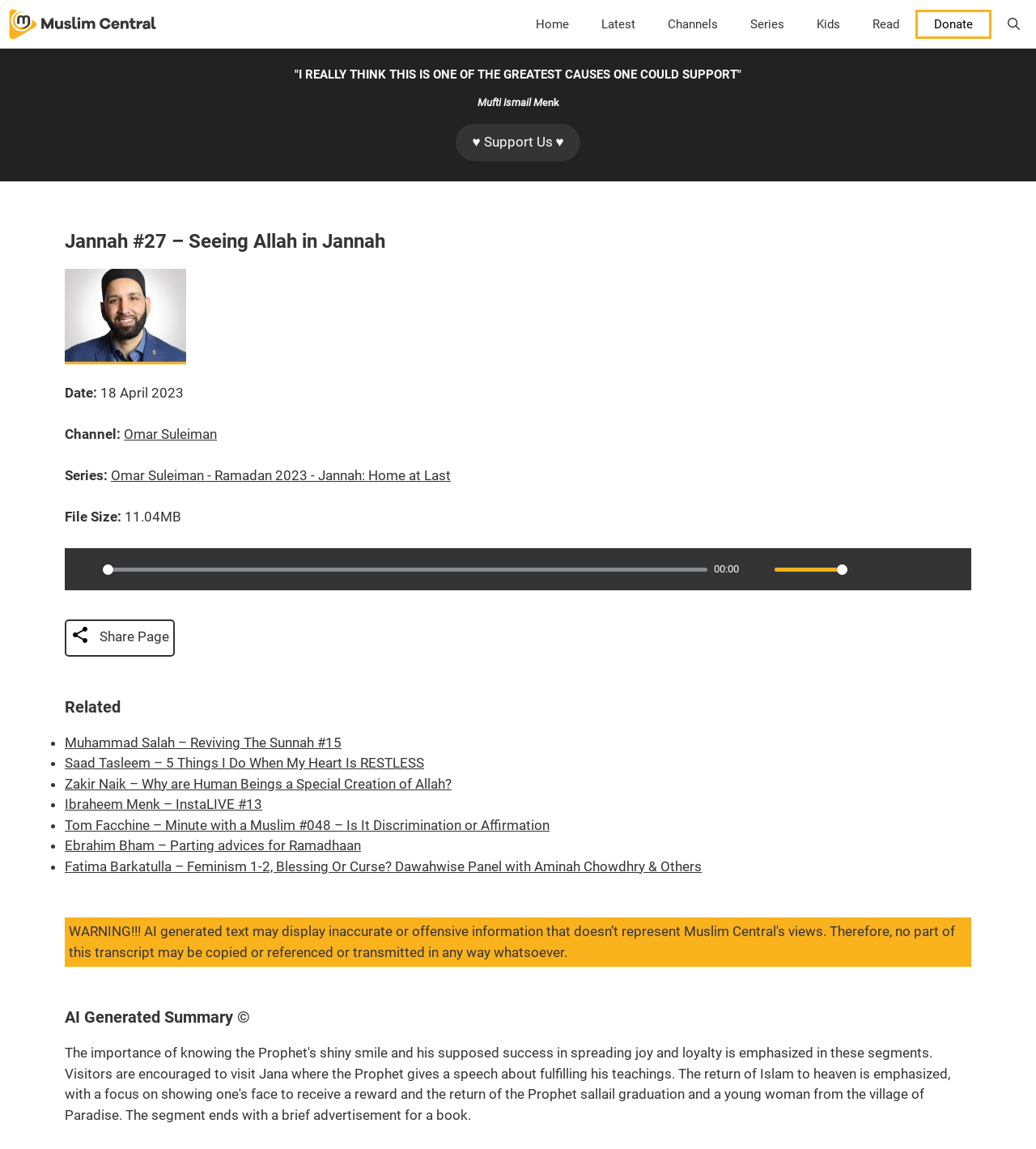Can you extract the headline from the webpage for me?

Jannah #27 – Seeing Allah in Jannah